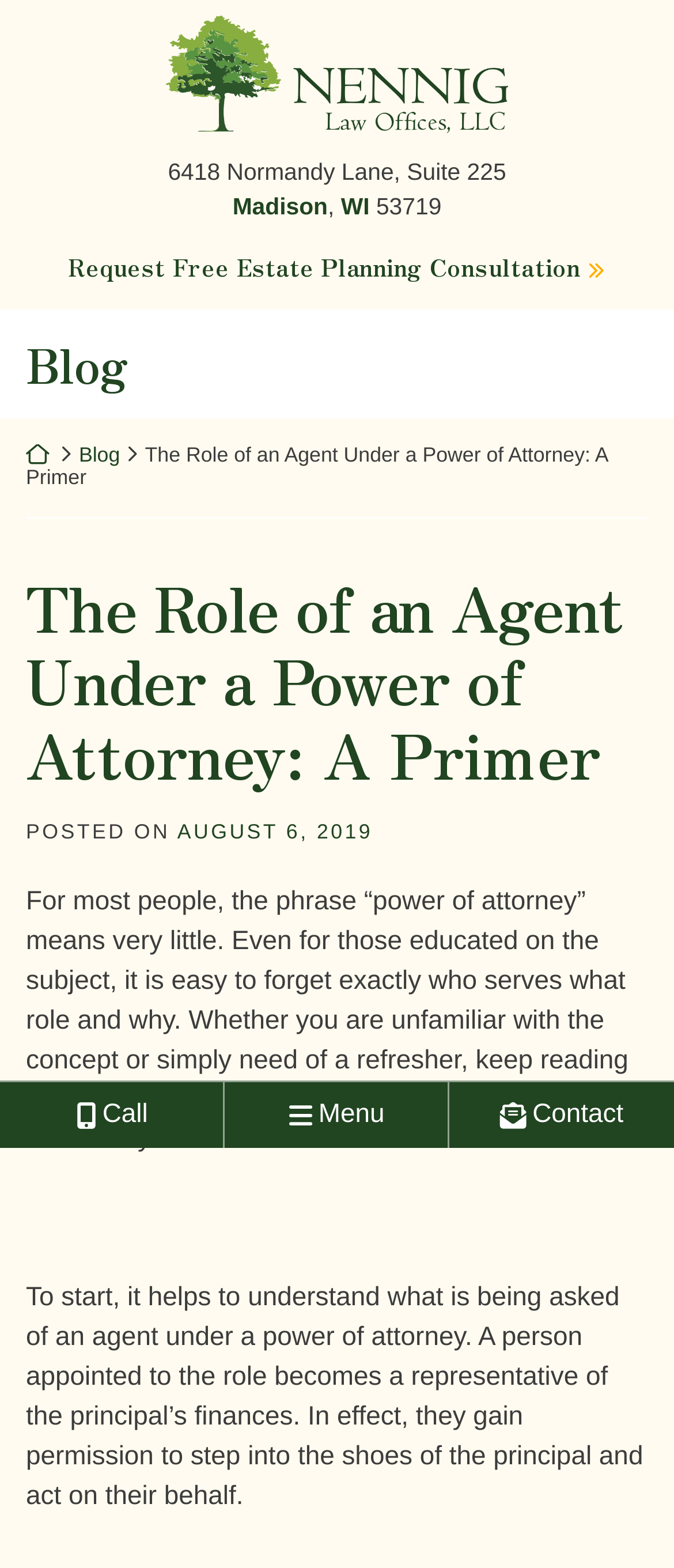Articulate a complete and detailed caption of the webpage elements.

The webpage is about the role of an agent under a power of attorney, with a focus on educating readers on the subject. At the top left of the page, there is a link to return home, accompanied by a group of static text elements displaying the address "6418 Normandy Lane, Suite 225, Madison, WI 53719". 

To the right of the address, there is a link to request a free estate planning consultation. Below the address, there are two links, one to return home and another to the blog section. 

The main content of the page is headed by a title "The Role of an Agent Under a Power of Attorney: A Primer", which is followed by a subheading "POSTED ON AUGUST 6, 2019". The article begins by explaining that the concept of power of attorney is often misunderstood, and that it's easy to forget the roles and responsibilities involved. 

The text continues to elaborate on the role of an agent under a power of attorney, stating that they become a representative of the principal's finances and are permitted to act on their behalf. The article appears to be a comprehensive guide, with more content below the initial paragraphs. 

At the bottom right of the page, there is a link to a menu, represented by an icon.